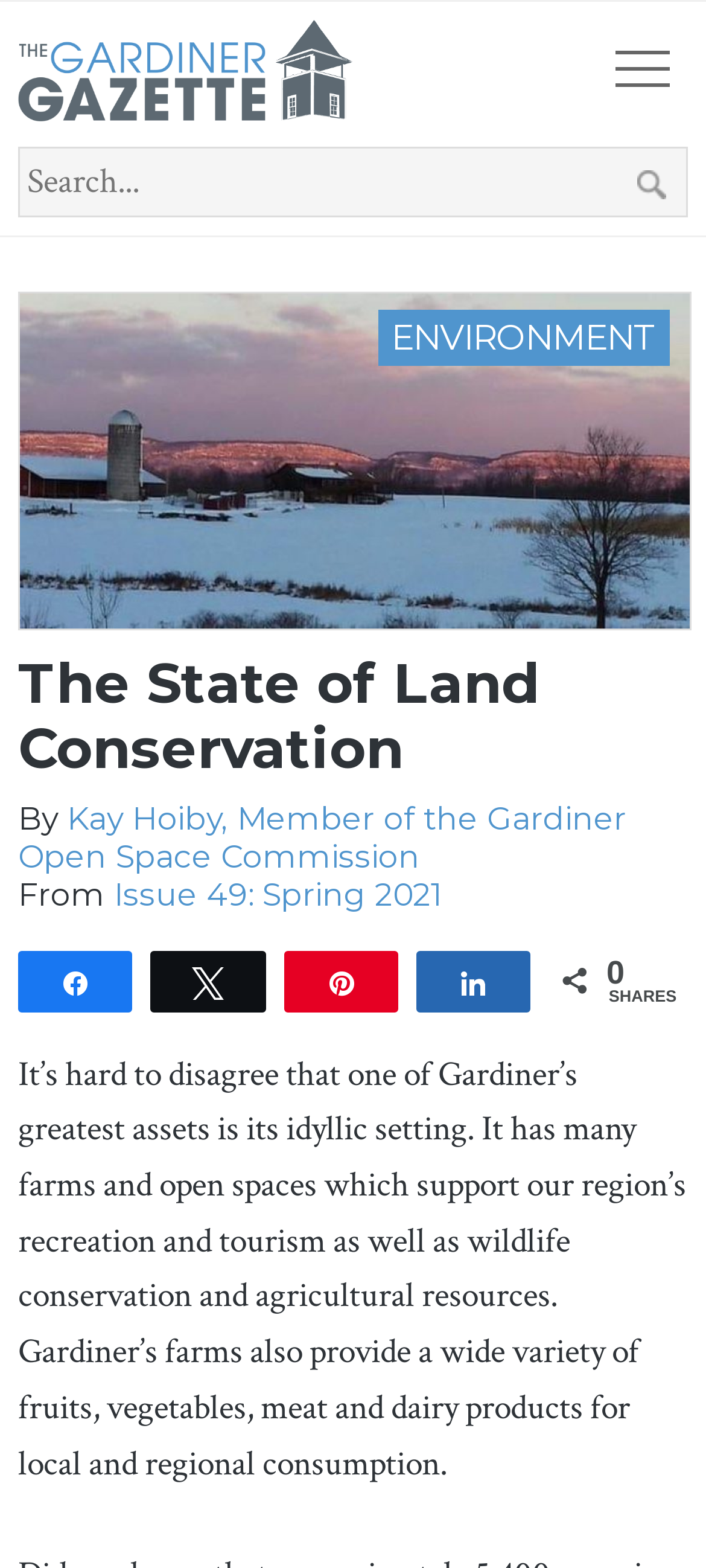Please locate the bounding box coordinates of the region I need to click to follow this instruction: "View Issue 49: Spring 2021".

[0.162, 0.558, 0.626, 0.582]